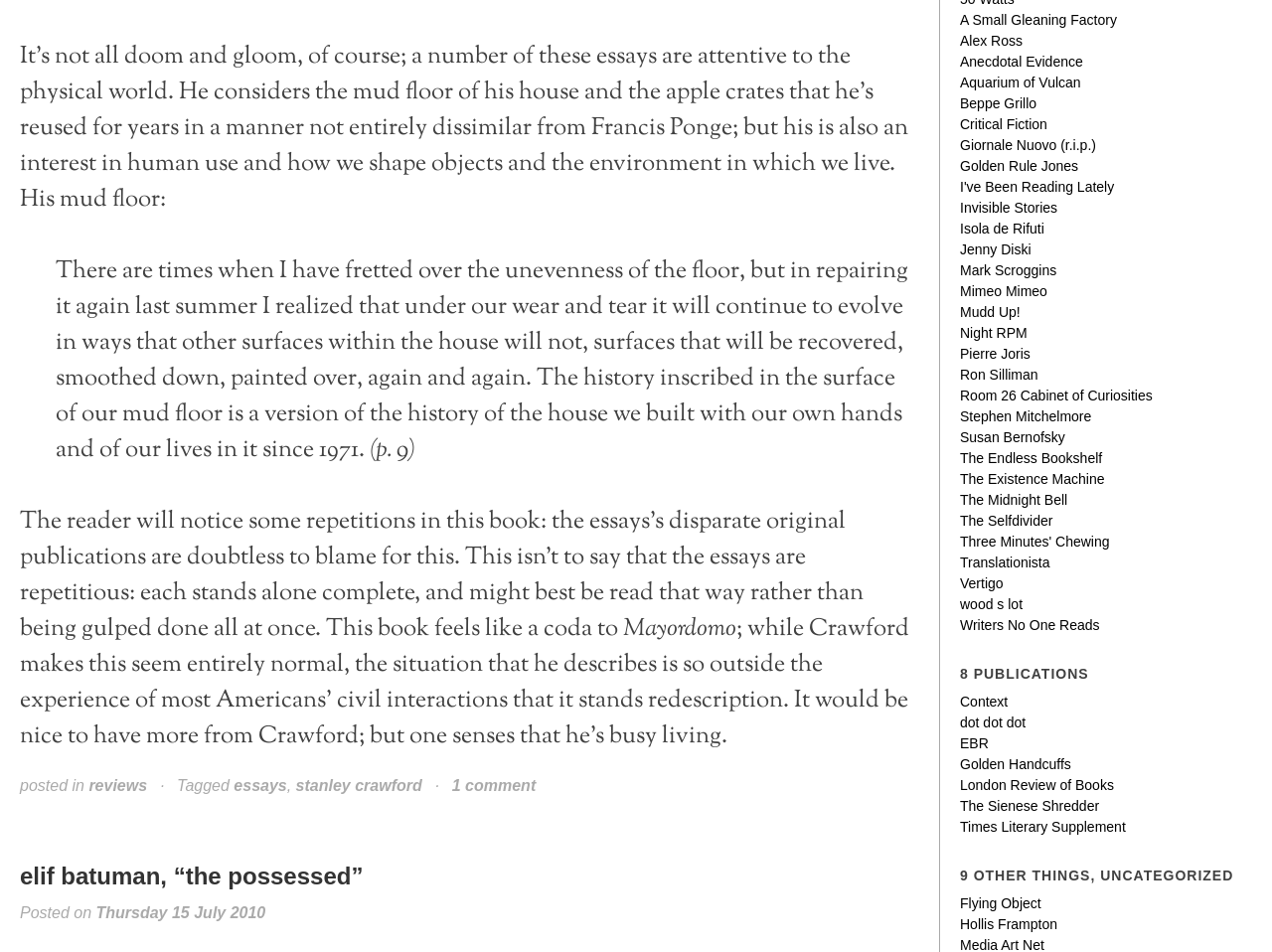Utilize the information from the image to answer the question in detail:
What is the title of the blog post?

I determined the title of the blog post by looking at the heading element with the text 'elif batuman, “the possessed”' which is located at the top of the webpage.